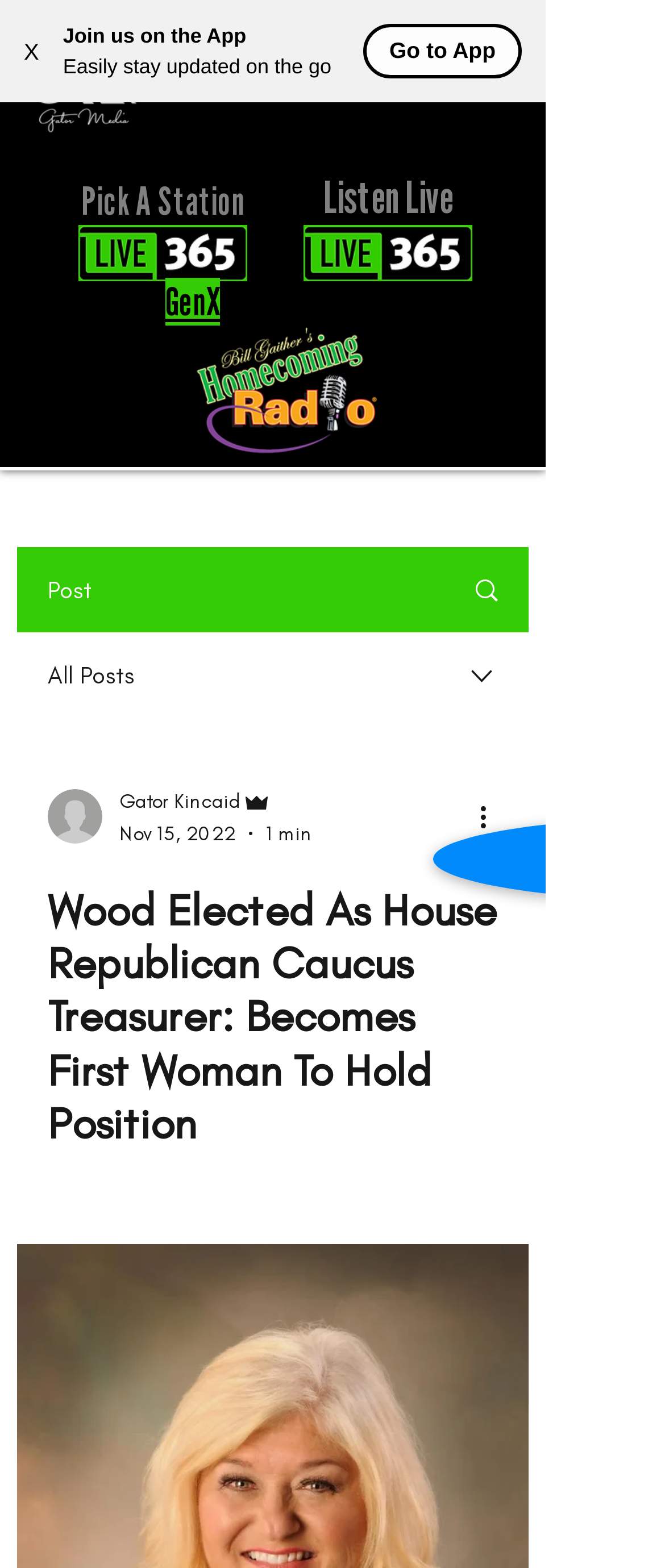Find the bounding box coordinates for the HTML element specified by: "X".

[0.0, 0.009, 0.095, 0.056]